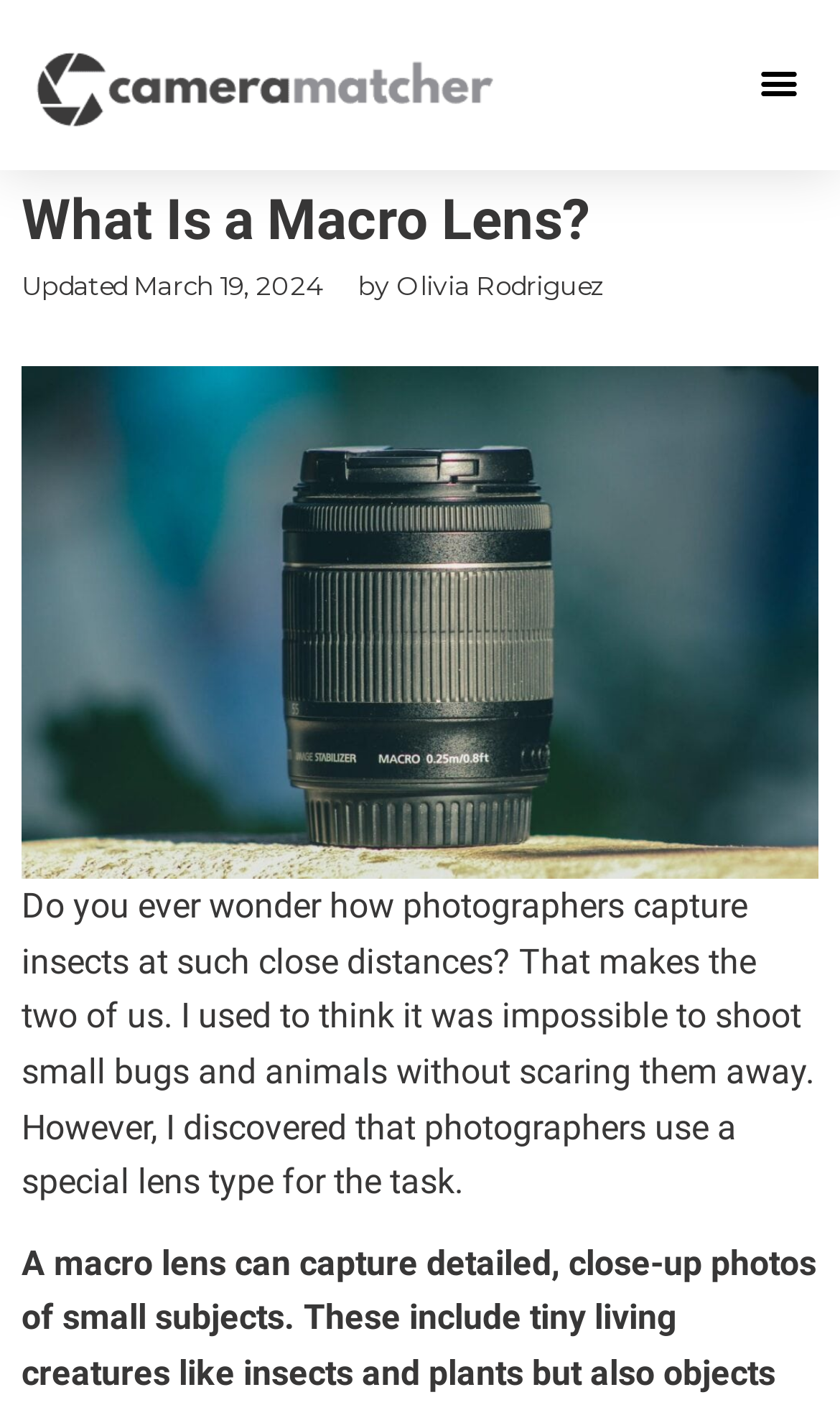Detail the various sections and features of the webpage.

The webpage is about a macro lens, a special lens used by photographers to capture small objects or tiny details. At the top left of the page, there is a link, and next to it, a button labeled "Menu Toggle" is located. Below these elements, a heading "What Is a Macro Lens?" is prominently displayed. 

To the right of the heading, there are two lines of text, "Updated" and "March 19, 2024", indicating when the content was last updated. Below this, a link "by Olivia Rodriguez" is positioned, likely indicating the author of the content.

A large figure takes up most of the top section of the page, containing an image described as "What Is a Macro Lens featured photo". This image is likely a visual representation of a macro lens or its application.

Below the image, a block of text explains the purpose of a macro lens, describing how photographers use it to capture insects and small animals at close distances without scaring them away.